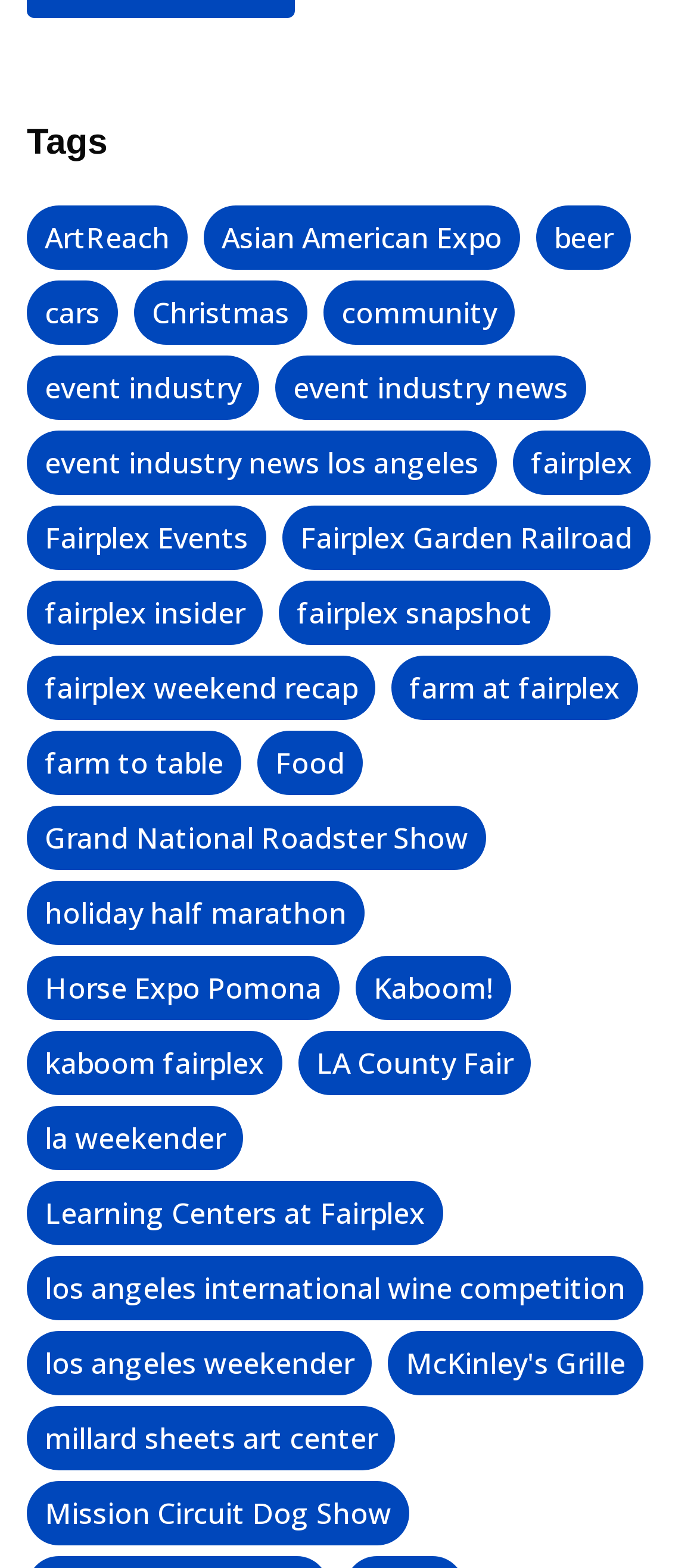Given the description of a UI element: "Fairplex Events", identify the bounding box coordinates of the matching element in the webpage screenshot.

[0.038, 0.316, 0.382, 0.357]